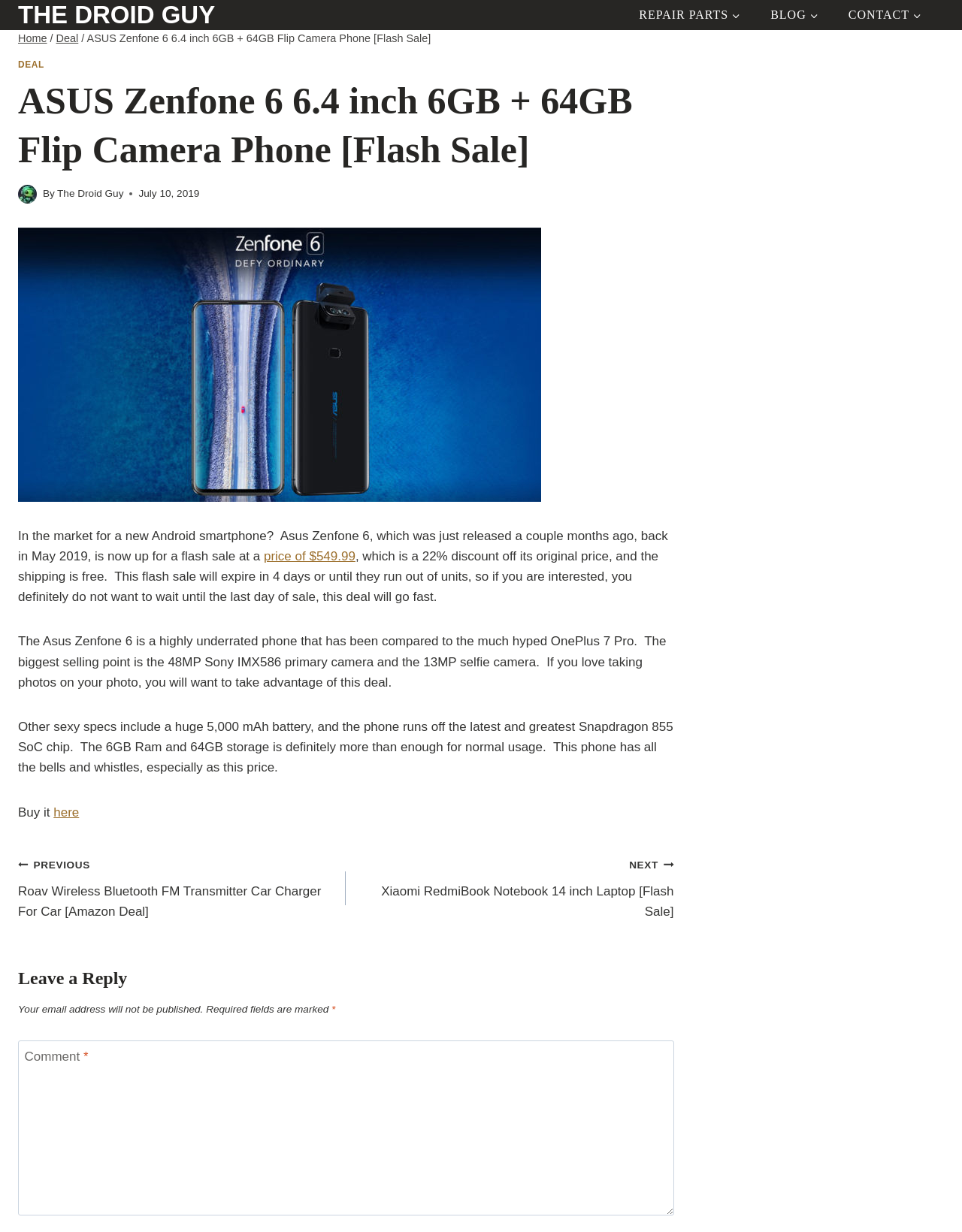Detail the various sections and features of the webpage.

This webpage is about a flash sale for the Asus Zenfone 6 smartphone. At the top, there is a link to "THE DROID GUY" and a primary navigation menu with links to "REPAIR PARTS", "BLOG", and "CONTACT". Below the navigation menu, there is an article section that takes up most of the page. 

The article section starts with a header that displays the title "ASUS Zenfone 6 6.4 inch 6GB + 64GB Flip Camera Phone [Flash Sale]". Below the title, there is a breadcrumbs navigation menu that shows the path "Home > Deal > ASUS Zenfone 6 6.4 inch 6GB + 64GB Flip Camera Phone [Flash Sale]". 

Next to the breadcrumbs menu, there is a link to "DEAL" and an author image with a link to "The Droid Guy". The article's publication date, "July 10, 2019", is also displayed. 

The main content of the article starts with a link to "Asus Zenfone 6" accompanied by an image of the phone. The article then describes the phone's features, including its 48MP primary camera, 13MP selfie camera, 5,000 mAh battery, and Snapdragon 855 SoC chip. The article also mentions that the phone is available for a discounted price of $549.99 with free shipping.

At the bottom of the article, there are links to previous and next posts, as well as a section for leaving a reply with a comment box and required fields for name and email. A "Scroll to top" button is located at the bottom right corner of the page.